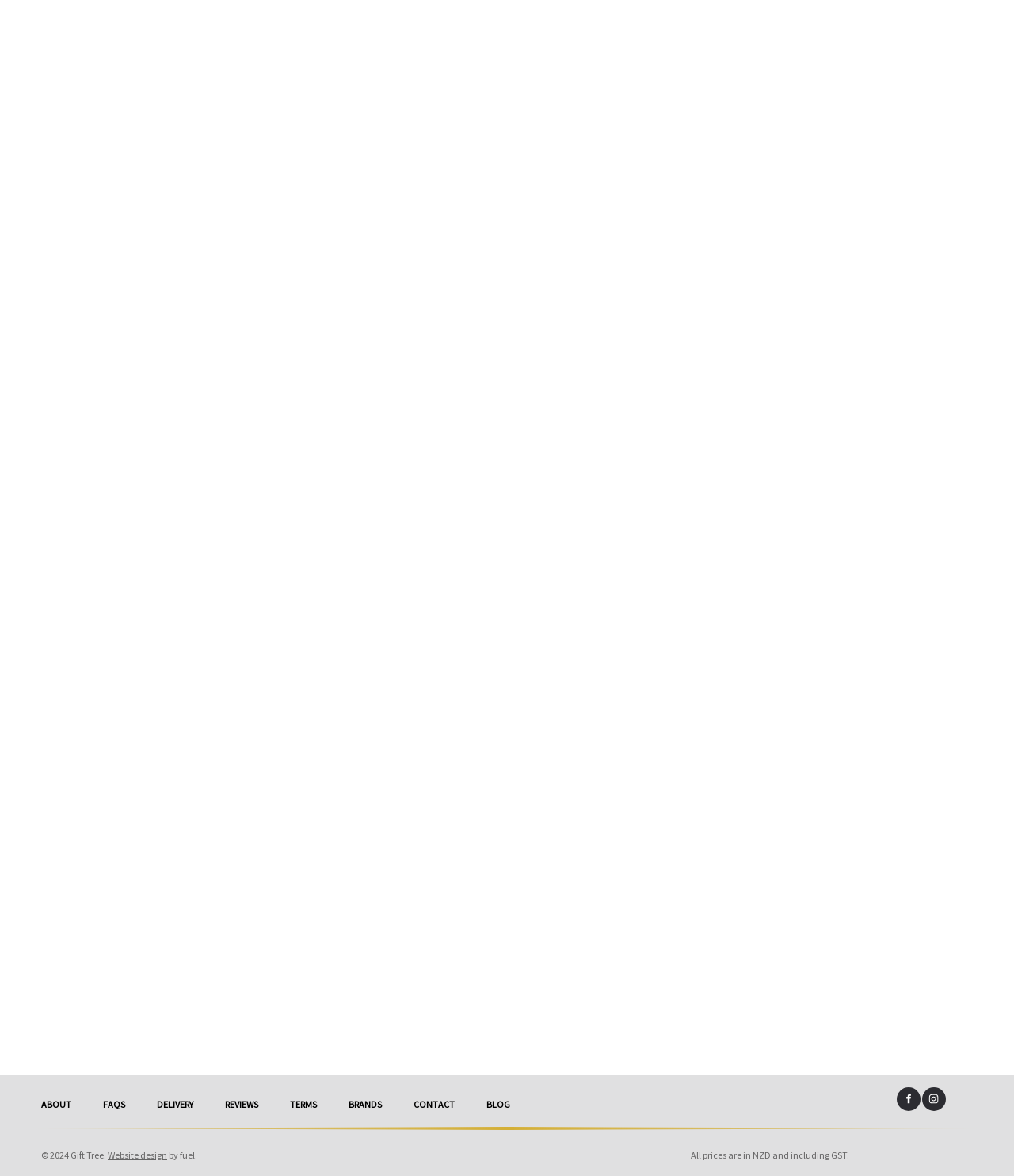Bounding box coordinates are specified in the format (top-left x, top-left y, bottom-right x, bottom-right y). All values are floating point numbers bounded between 0 and 1. Please provide the bounding box coordinate of the region this sentence describes: Website design

[0.106, 0.977, 0.165, 0.987]